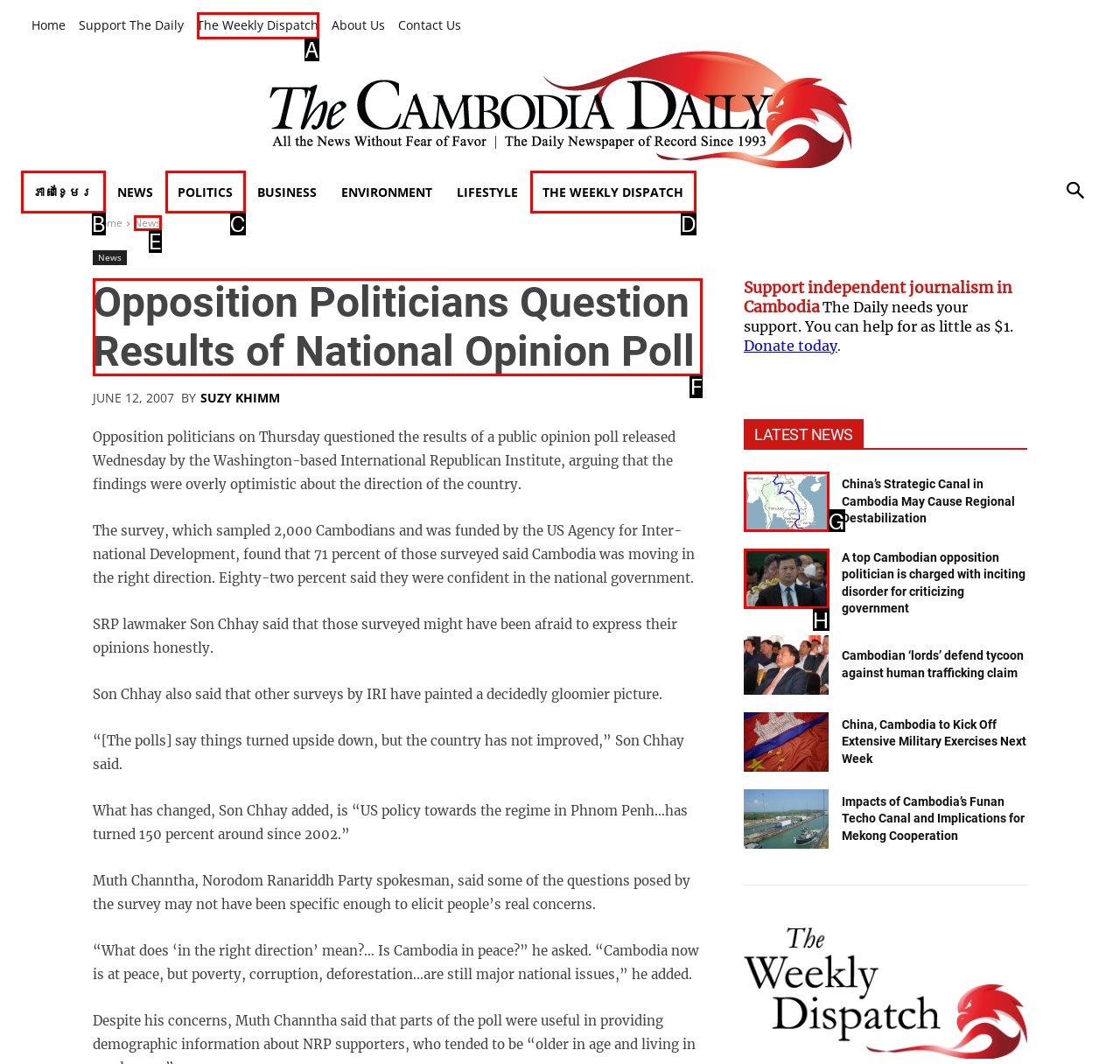Identify the HTML element that should be clicked to accomplish the task: Read the news article 'Opposition Politicians Question Results of National Opinion Poll'
Provide the option's letter from the given choices.

F